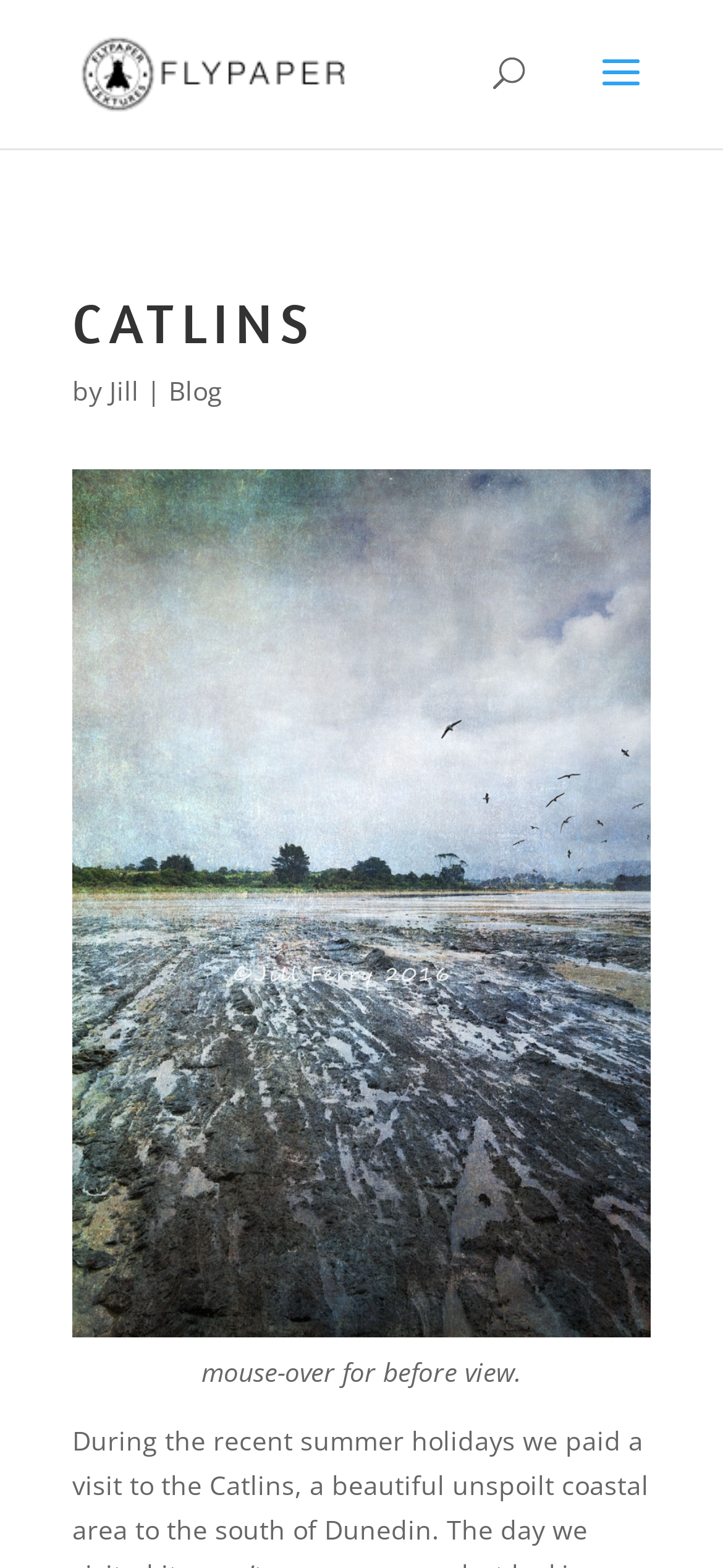Identify the bounding box coordinates for the UI element described as follows: Jill. Use the format (top-left x, top-left y, bottom-right x, bottom-right y) and ensure all values are floating point numbers between 0 and 1.

[0.151, 0.238, 0.192, 0.26]